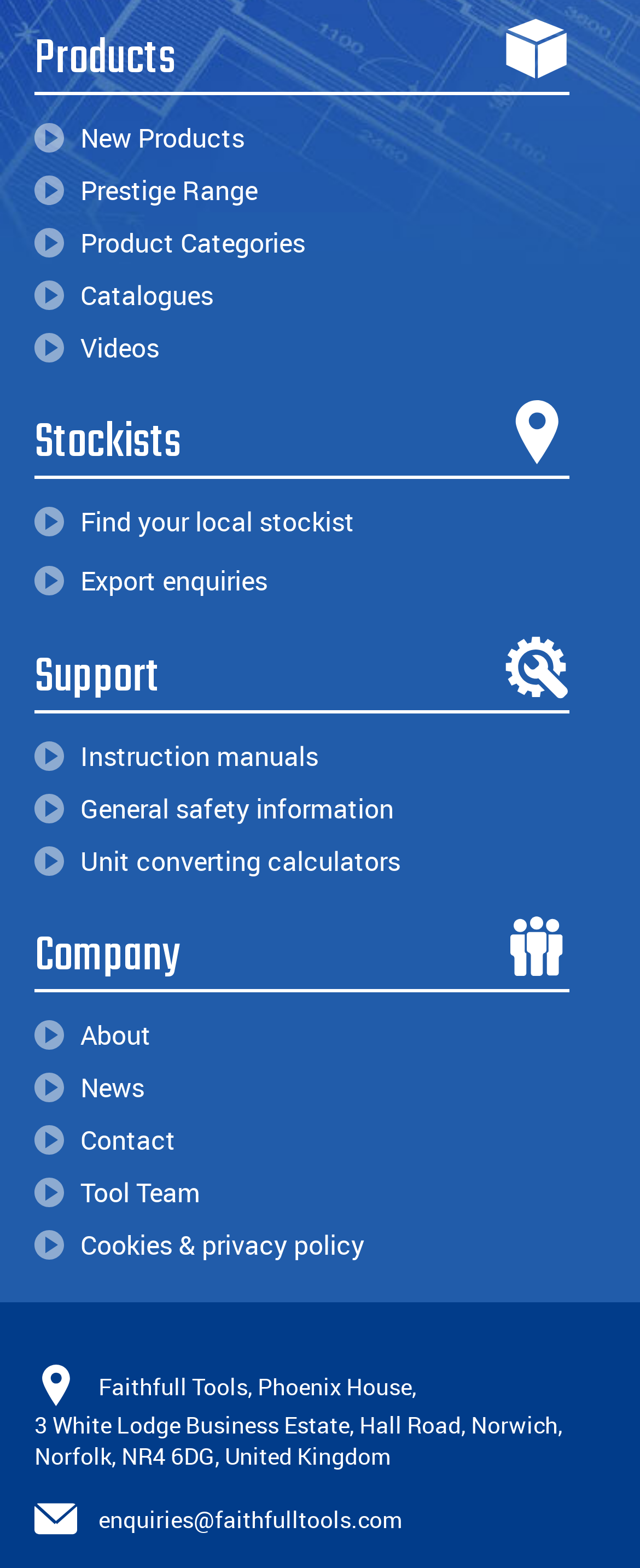What is the email address for enquiries?
From the image, respond with a single word or phrase.

enquiries@faithfulltools.com